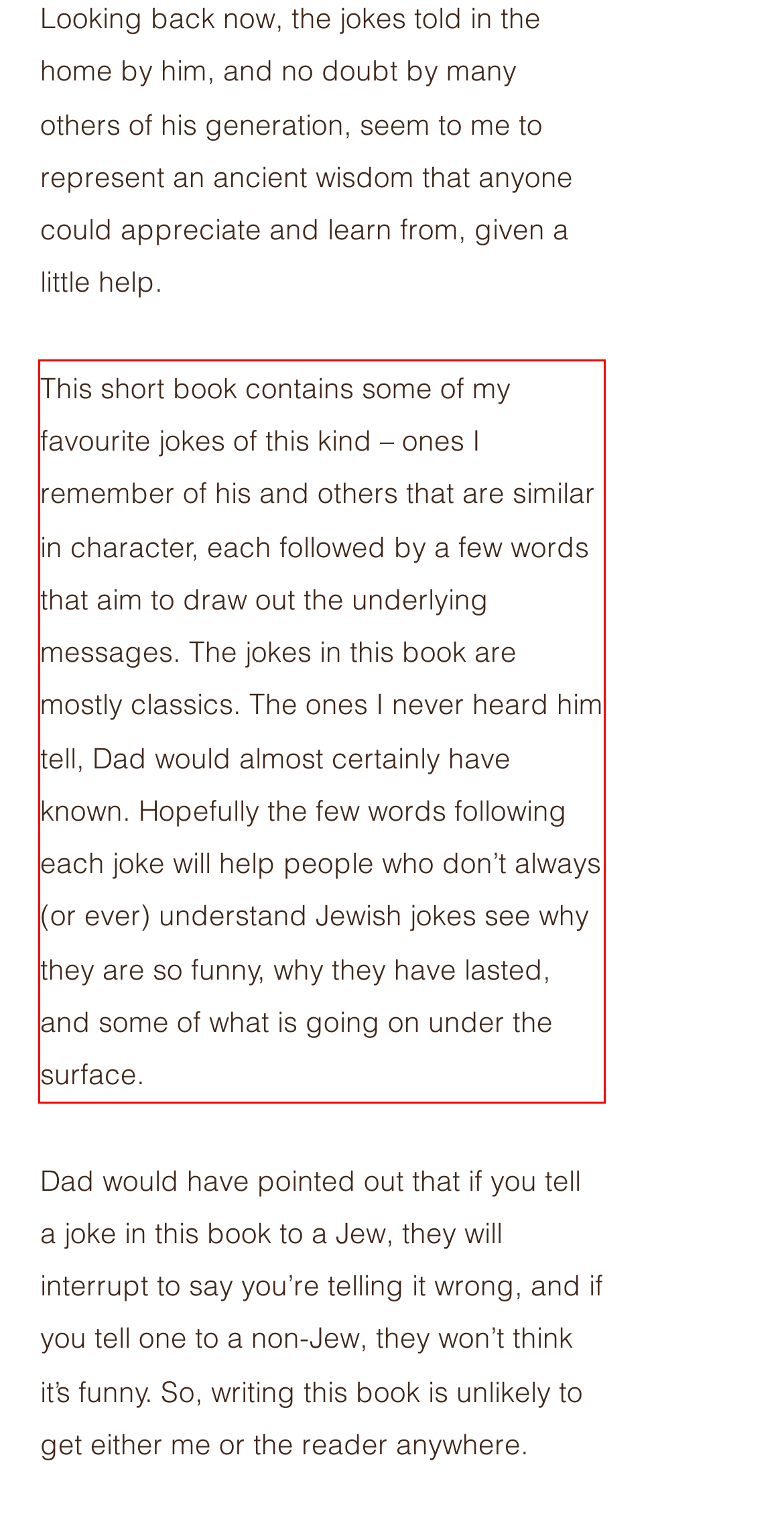Please identify and extract the text content from the UI element encased in a red bounding box on the provided webpage screenshot.

This short book contains some of my favourite jokes of this kind – ones I remember of his and others that are similar in character, each followed by a few words that aim to draw out the underlying messages. The jokes in this book are mostly classics. The ones I never heard him tell, Dad would almost certainly have known. Hopefully the few words following each joke will help people who don’t always (or ever) understand Jewish jokes see why they are so funny, why they have lasted, and some of what is going on under the surface.